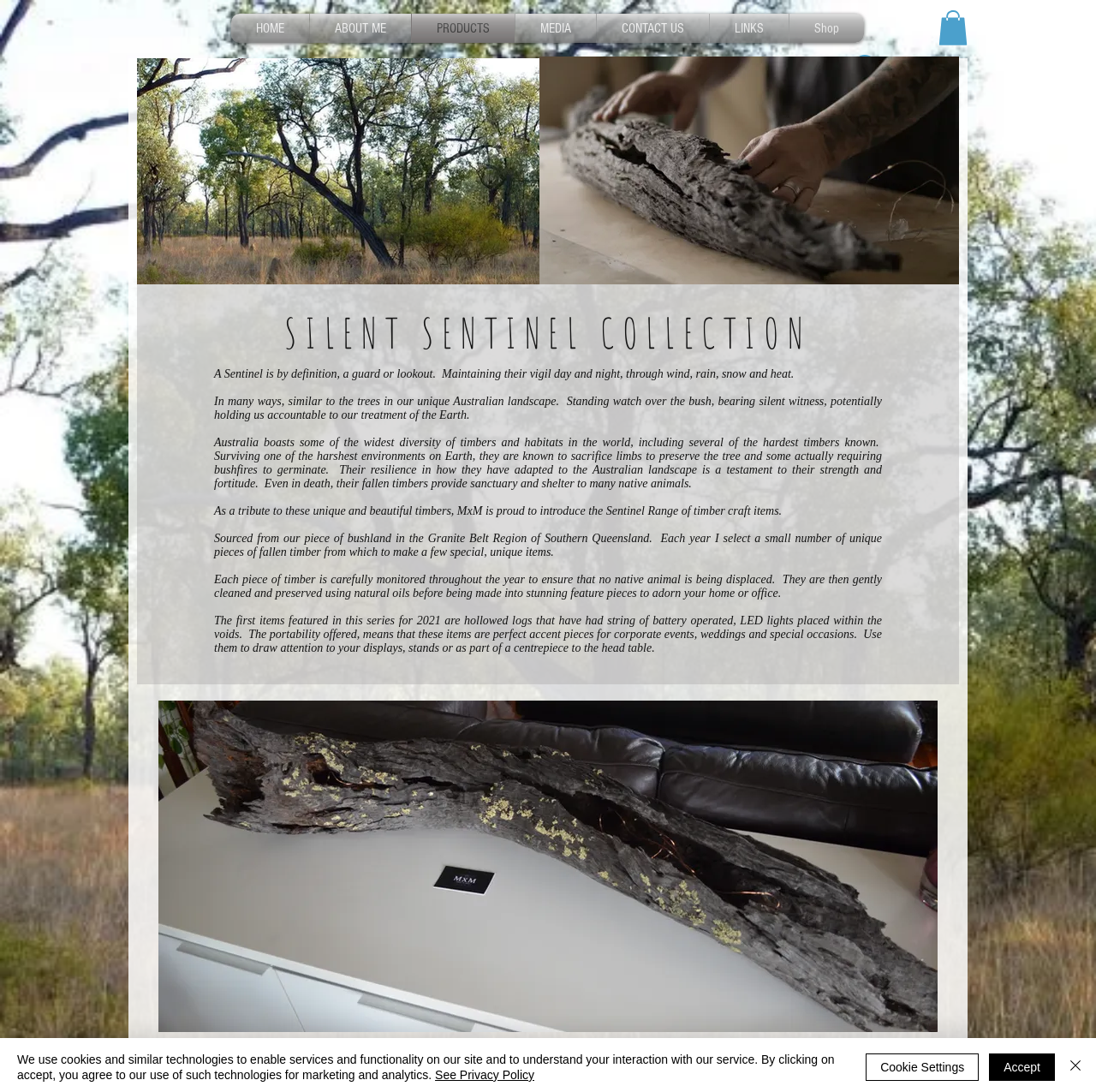Please find the bounding box coordinates of the element that needs to be clicked to perform the following instruction: "Click the 'Mail-order Thai Brides – Reasons Thus far A far-eastern Beauty' link". The bounding box coordinates should be four float numbers between 0 and 1, represented as [left, top, right, bottom].

None